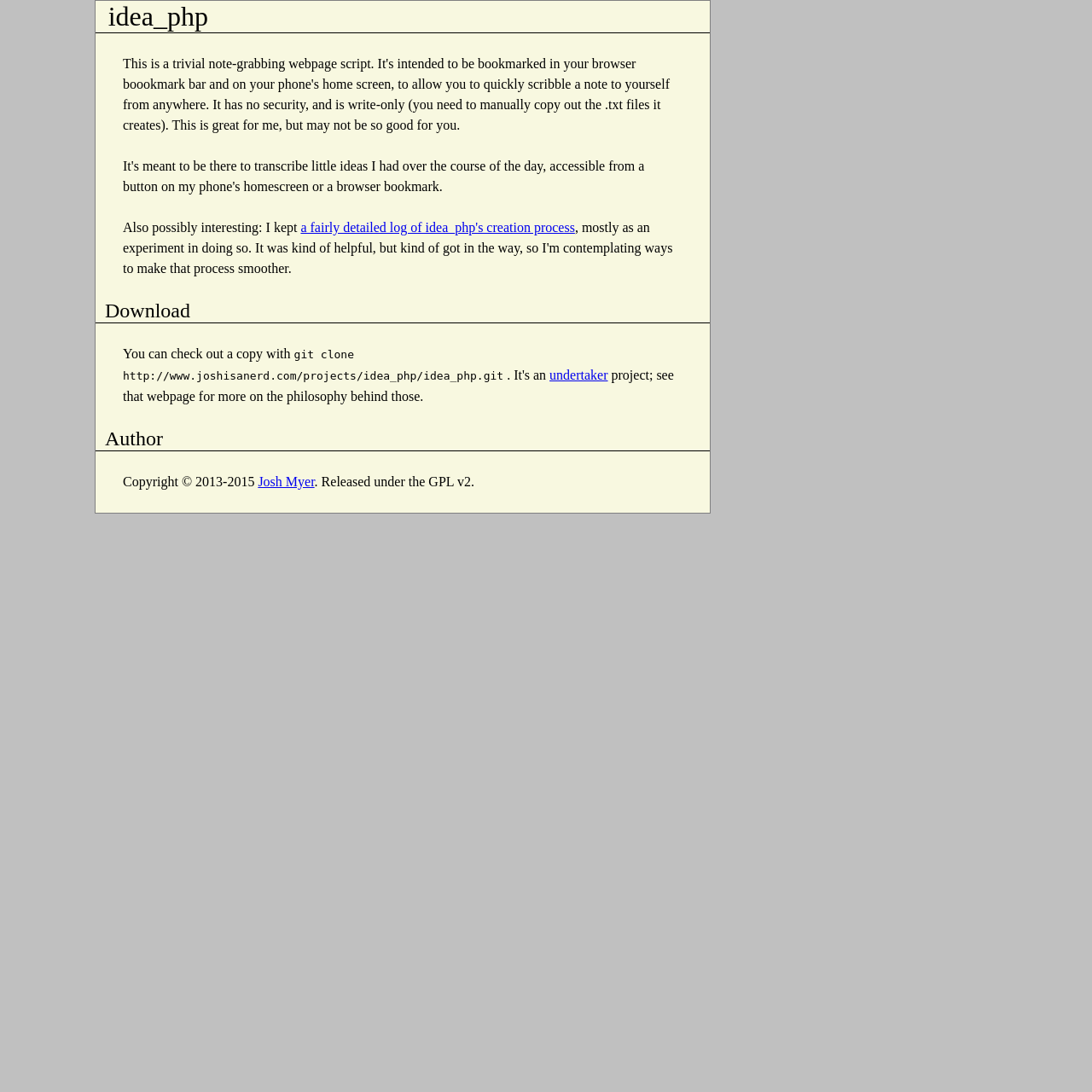Who is the author of the project?
Please ensure your answer is as detailed and informative as possible.

The author of the project is mentioned in the 'Author' section of the webpage, which provides a link to Josh Myer's webpage.